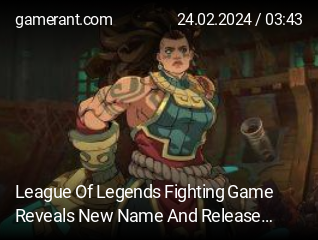What is the purpose of the fighting game?
Using the image as a reference, give a one-word or short phrase answer.

Expand the 'League of Legends' universe